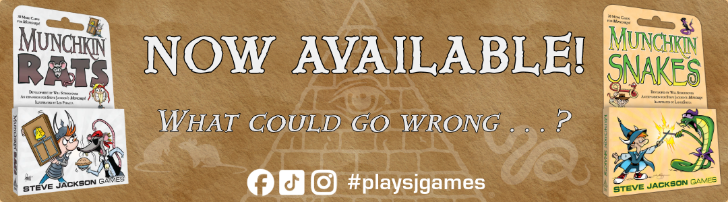Based on the visual content of the image, answer the question thoroughly: What is the background design of the banner?

The background of the banner has a textured, earthy look that complements the game theme, which suggests a natural or outdoor setting that fits with the whimsical and playful nature of the Munchkin games.